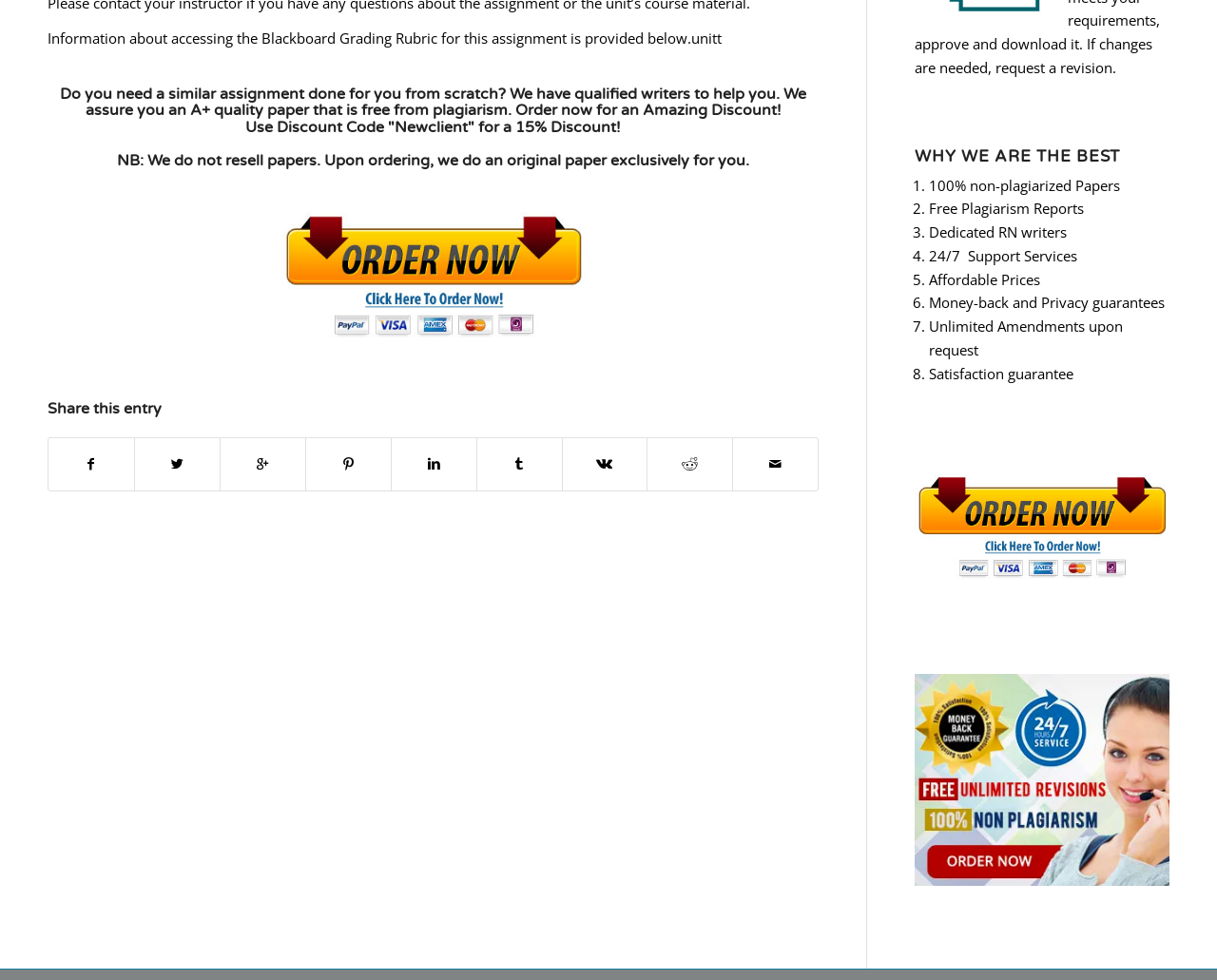Please give a succinct answer using a single word or phrase:
What is the discount code for new clients?

Newclient